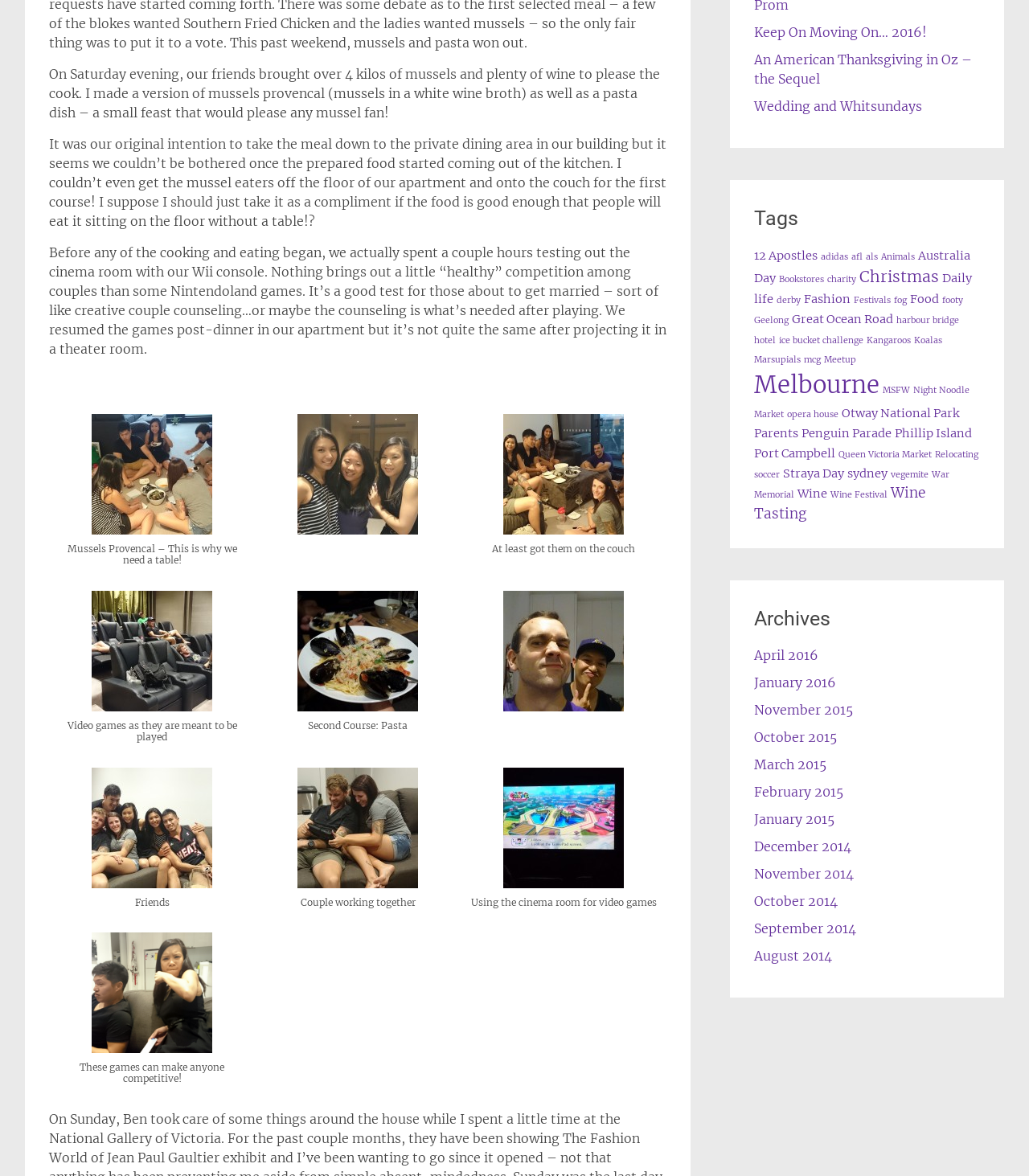Given the description "Keep On Moving On… 2016!", determine the bounding box of the corresponding UI element.

[0.733, 0.021, 0.901, 0.034]